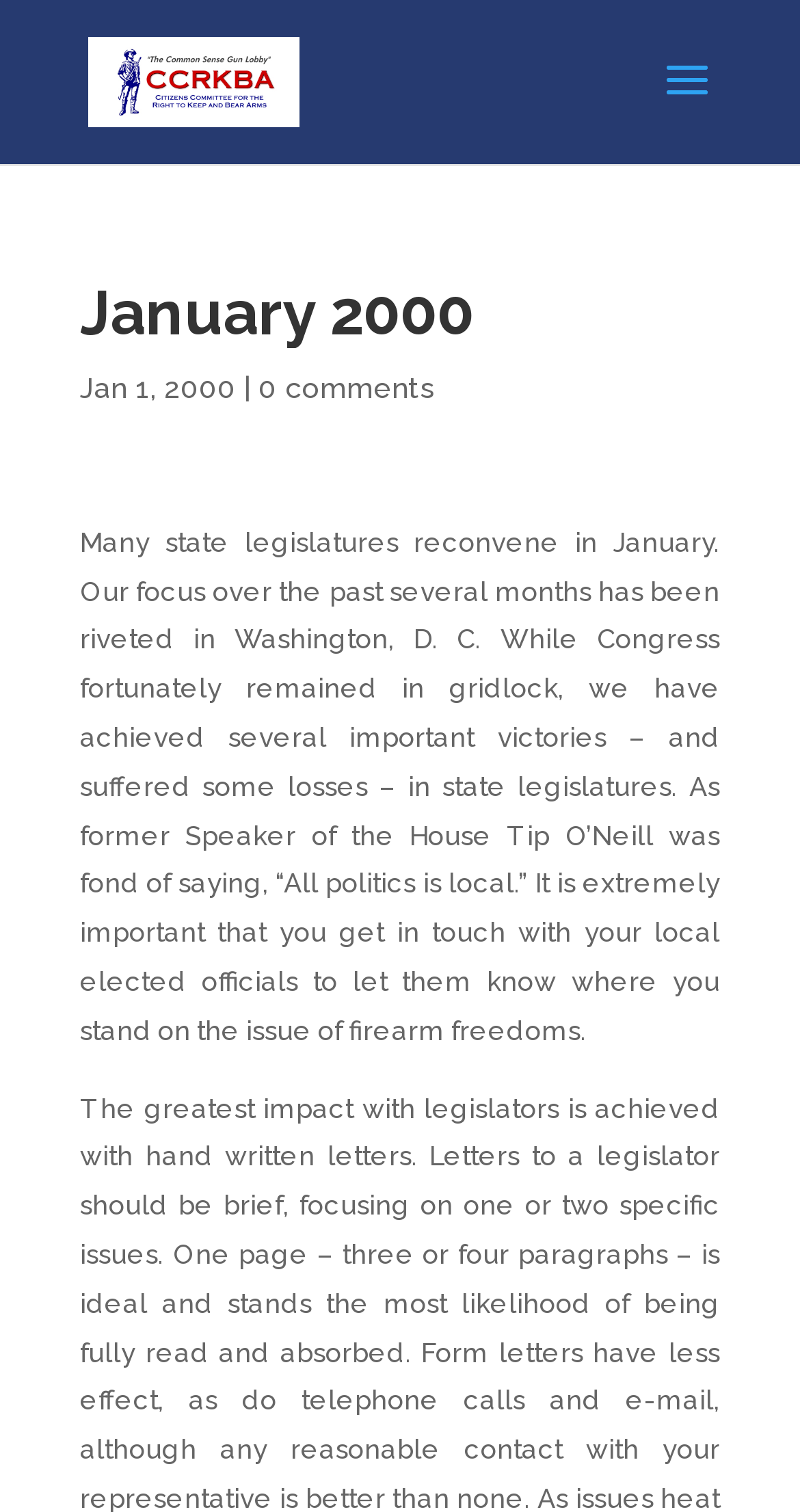Given the content of the image, can you provide a detailed answer to the question?
What is the number of comments mentioned in the webpage?

I found the number of comments '0' in the link element with bounding box coordinates [0.323, 0.246, 0.544, 0.267], which mentions '0 comments'.